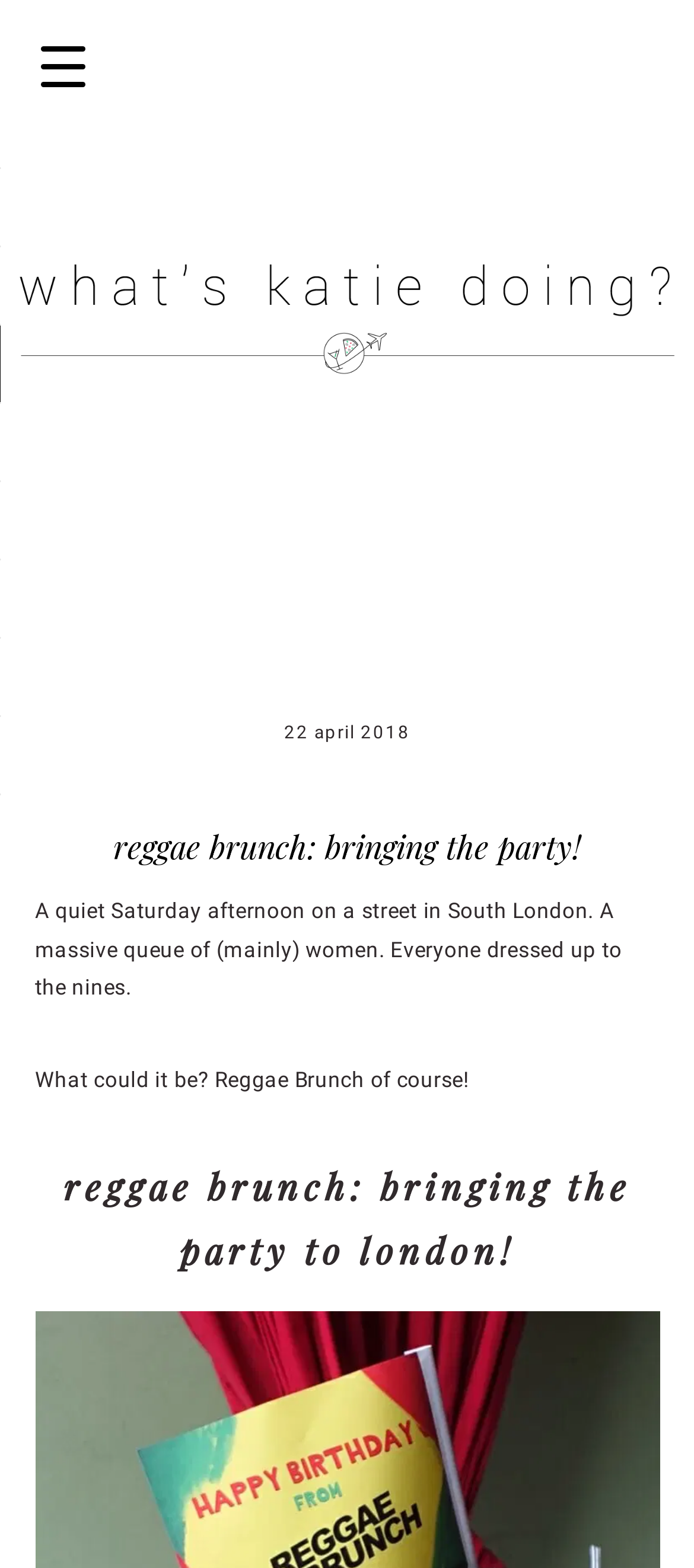What is the author of the article?
Using the visual information, reply with a single word or short phrase.

Katie